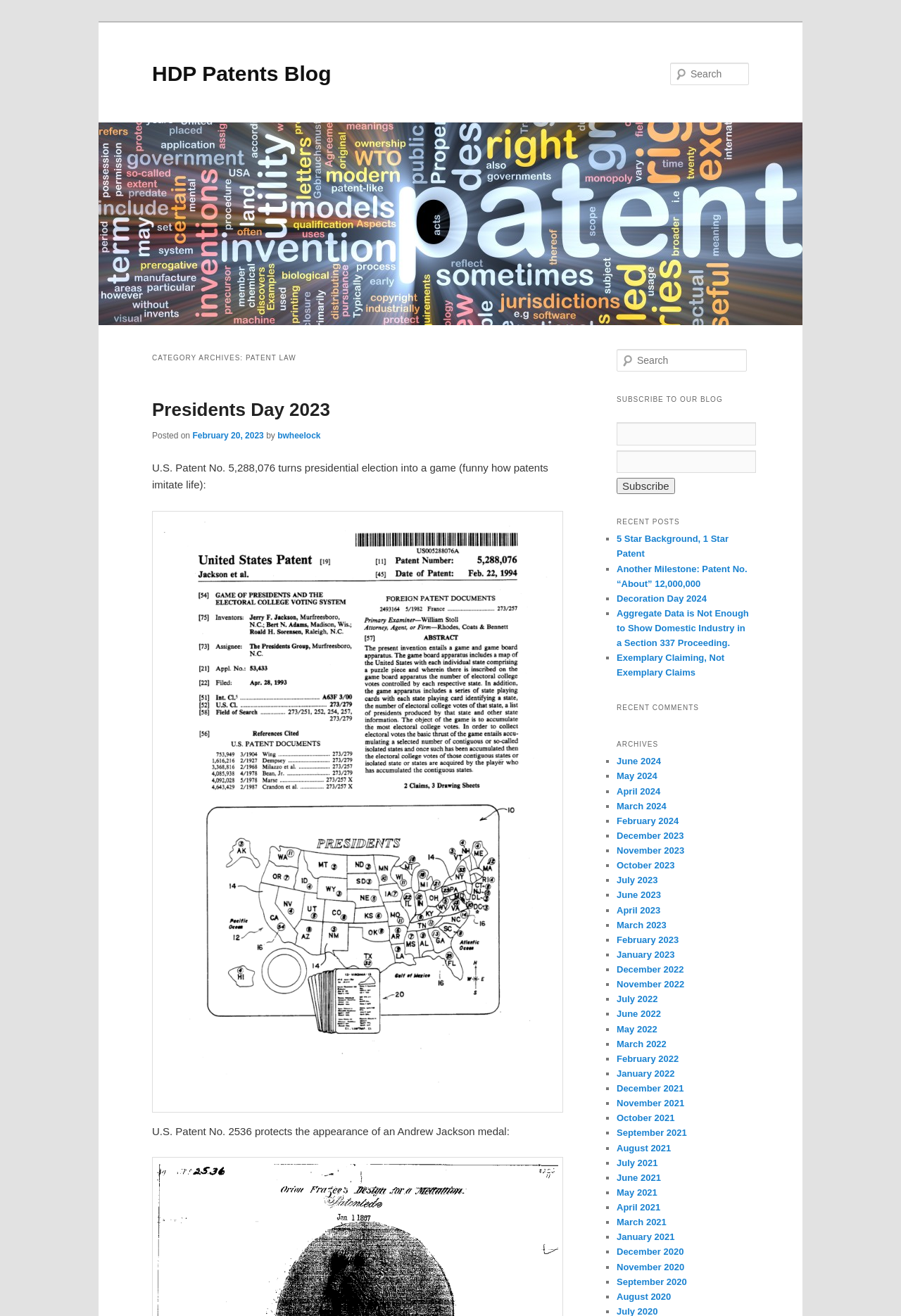Elaborate on the information and visuals displayed on the webpage.

The webpage is a blog focused on patent law, with the title "HDP Patents Blog" prominently displayed at the top. Below the title, there is a search bar and a main menu with categories such as "CATEGORY ARCHIVES: PATENT LAW". 

The main content of the page is divided into several sections. The first section features a blog post titled "Presidents Day 2023" with a link to the full article. Below the title, there is a brief summary of the post, including the date it was posted and the author's name. 

To the right of the main content, there are several sections, including a search bar, a subscription form, and a list of recent posts. The recent posts section displays a list of links to recent articles, each with a brief title and a list marker (■) preceding it. 

Further down the page, there is a section titled "RECENT COMMENTS" and another titled "ARCHIVES", which displays a list of links to archived posts organized by month. Each archived post is represented by a list marker (■) and a link to the corresponding month. 

Throughout the page, there are several images and icons, including a logo for the HDP Patents Blog at the top. The overall layout is organized and easy to navigate, with clear headings and concise text.